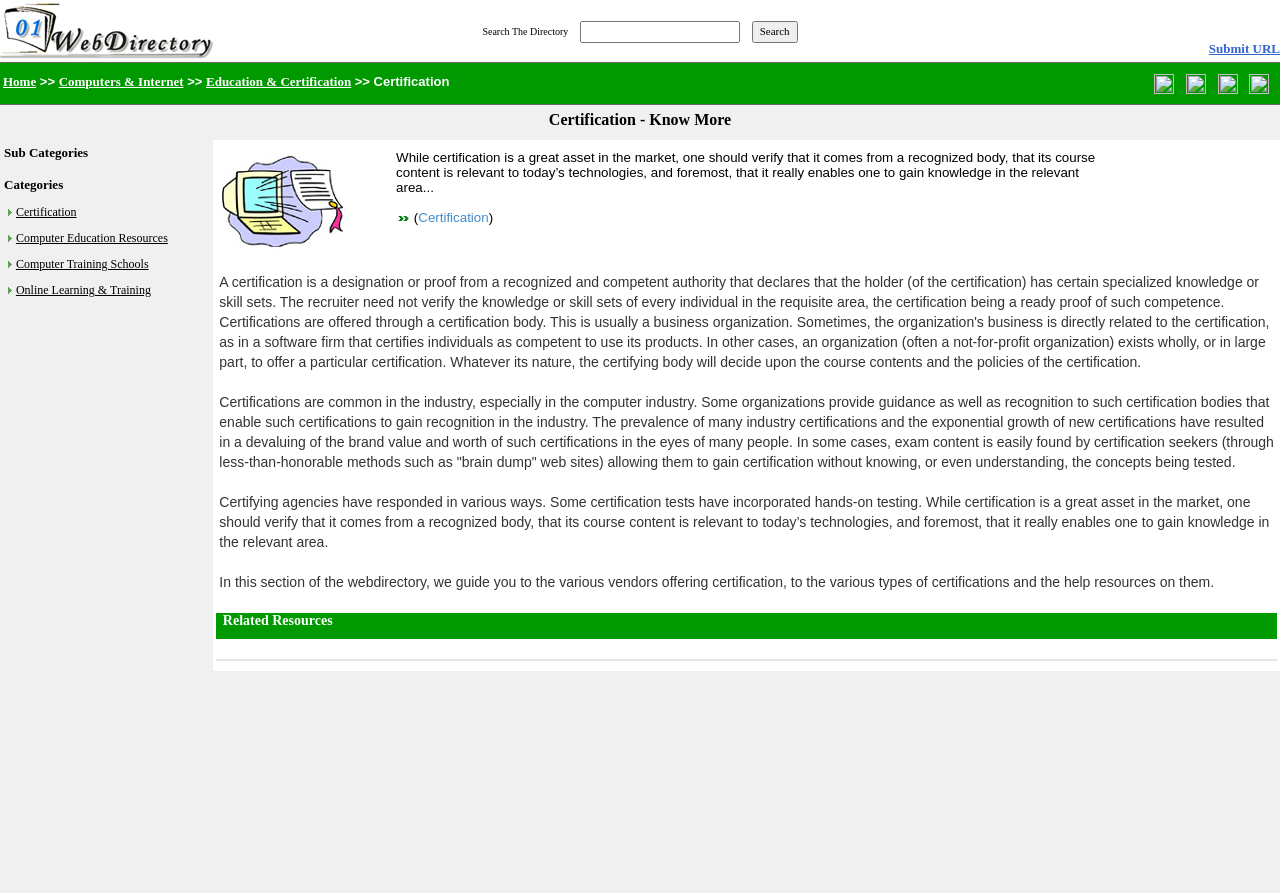What type of resources are provided in this webpage?
Relying on the image, give a concise answer in one word or a brief phrase.

Certification resources